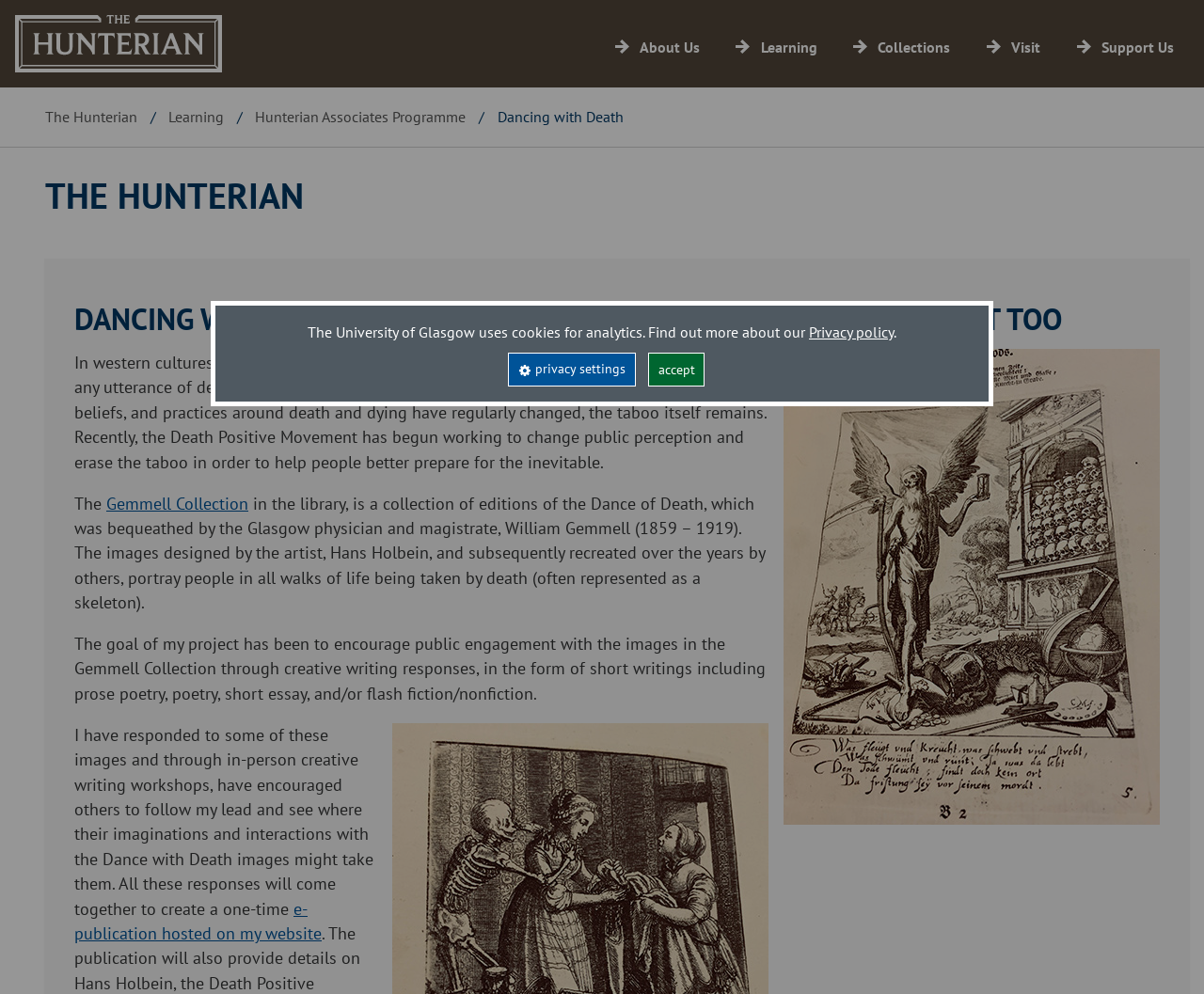Pinpoint the bounding box coordinates of the element that must be clicked to accomplish the following instruction: "Read more about the 'Hunterian Associates Programme'". The coordinates should be in the format of four float numbers between 0 and 1, i.e., [left, top, right, bottom].

[0.212, 0.108, 0.387, 0.127]